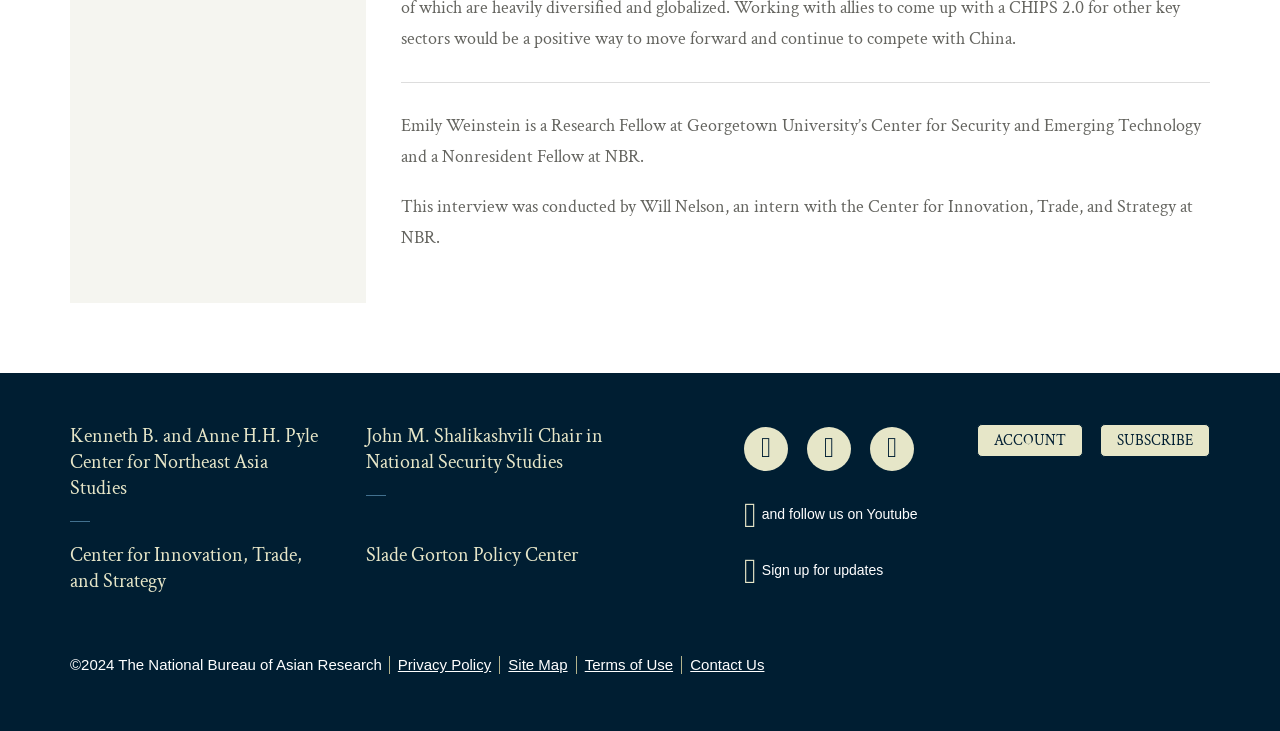Can you specify the bounding box coordinates of the area that needs to be clicked to fulfill the following instruction: "Sign up for updates"?

[0.581, 0.759, 0.726, 0.802]